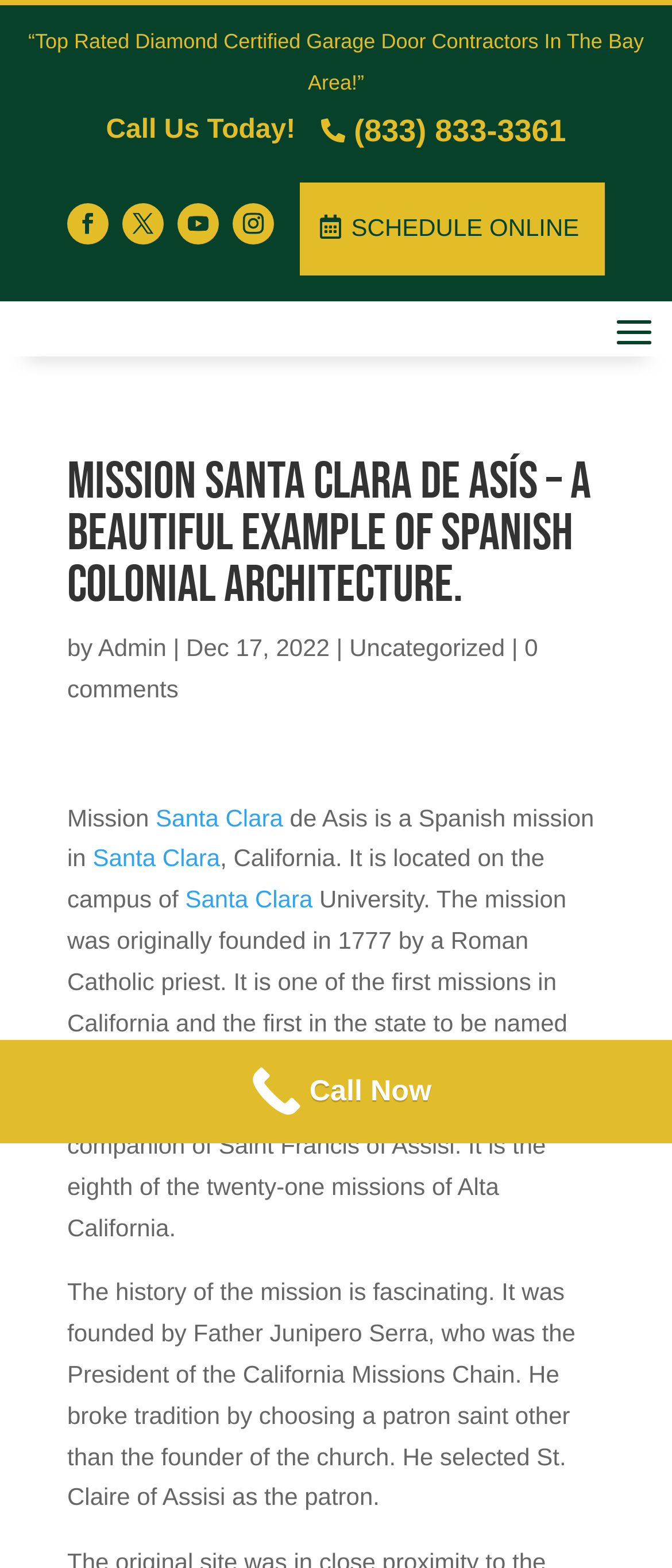Provide a single word or phrase to answer the given question: 
What is the location of the Mission Santa Clara de Asís?

Santa Clara University